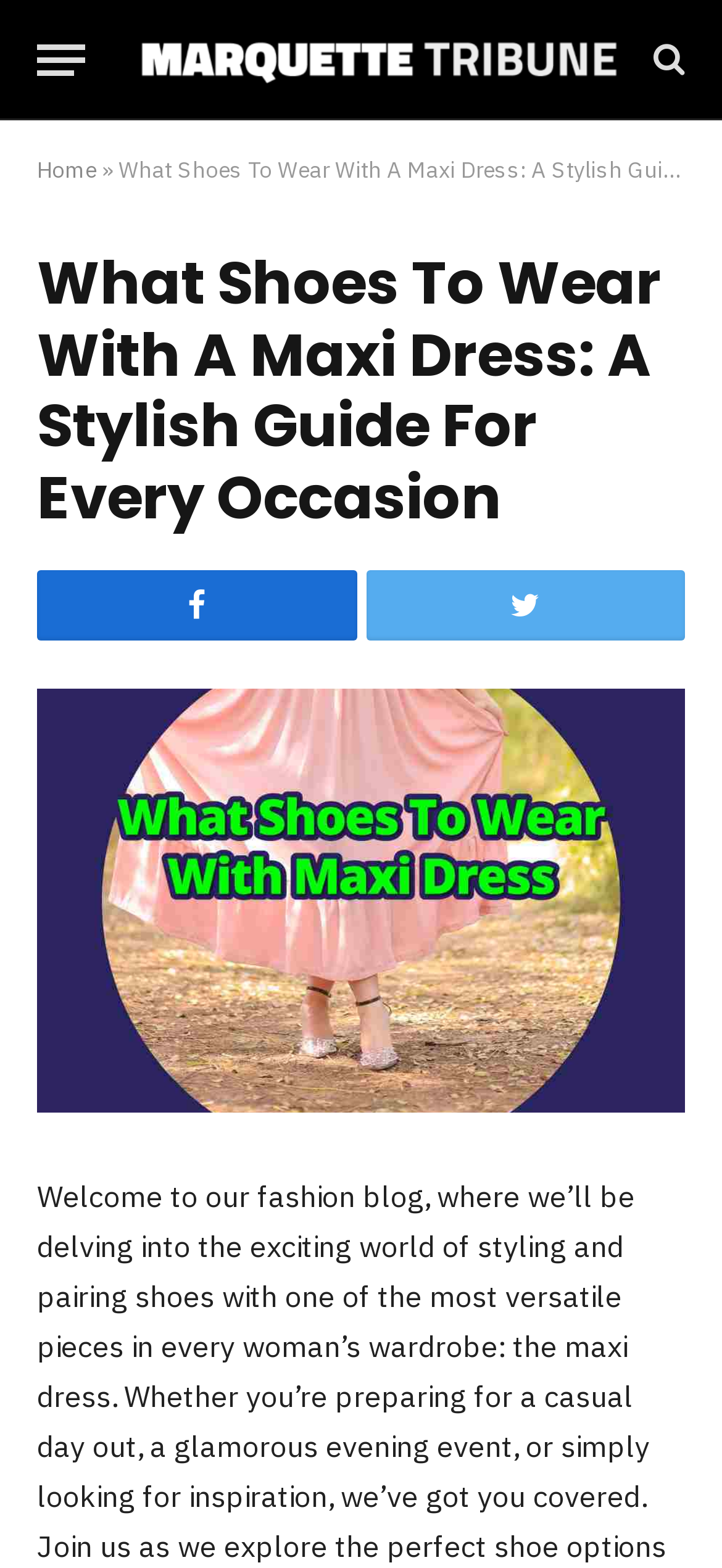Explain the webpage in detail.

The webpage is a stylish guide for every occasion, focusing on what shoes to wear with a maxi dress. At the top left corner, there is a button labeled "Menu". Next to it, there is a link to "Marquette Tribune" accompanied by an image with the same name. On the top right corner, there is another link with an icon. Below the top section, there is a link to "Home" followed by a static text "»". 

The main heading "What Shoes To Wear With A Maxi Dress: A Stylish Guide For Every Occasion" is prominently displayed in the middle of the top section. Below the heading, there are two links with icons, one on the left and one on the right. 

Further down, there is a link to "What Shoes To Wear With A Maxi Dress" accompanied by a large image with the same name, taking up most of the width of the page. The image is positioned in the middle of the page, with the link text on top of it.